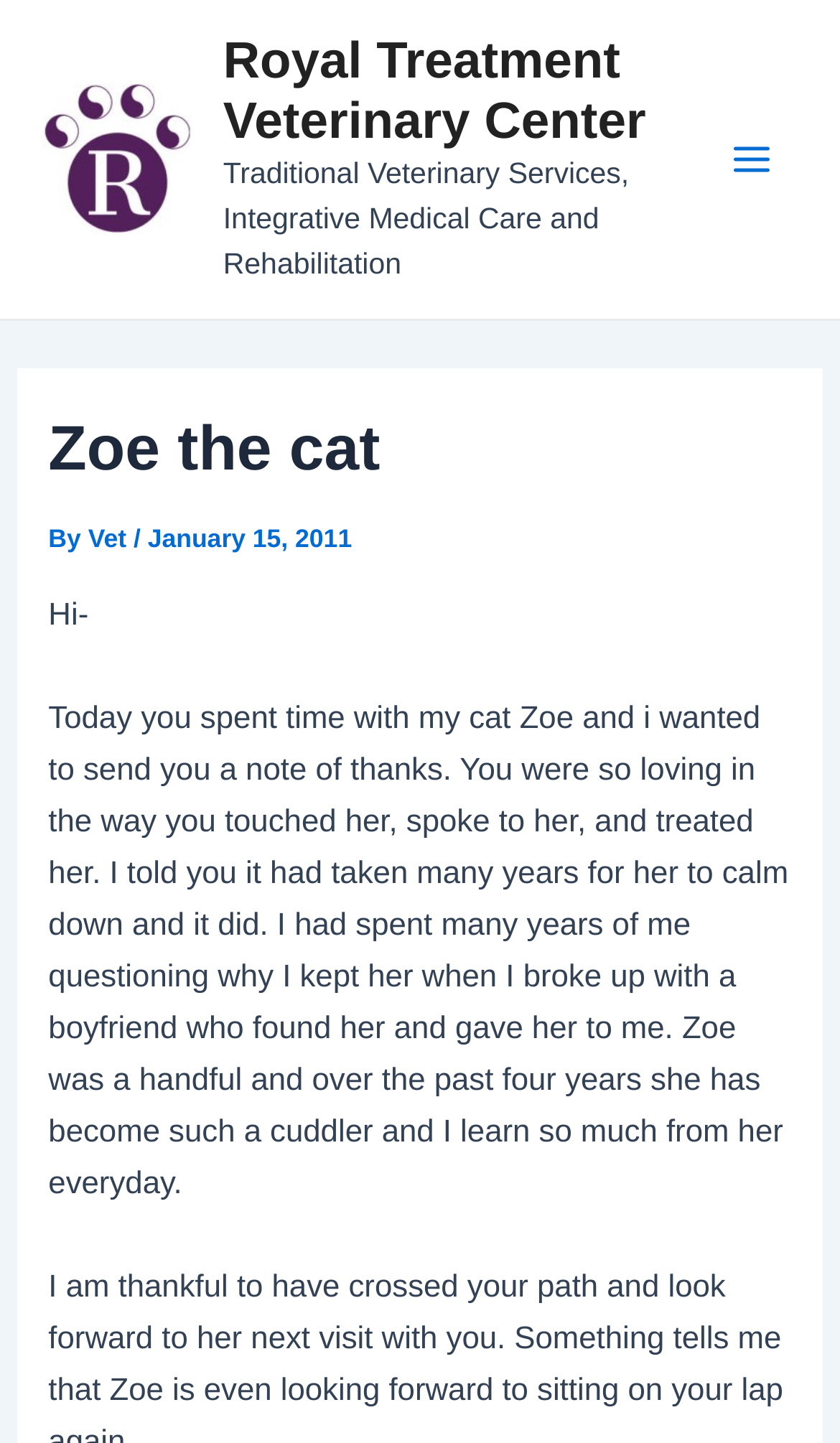Using the given description, provide the bounding box coordinates formatted as (top-left x, top-left y, bottom-right x, bottom-right y), with all values being floating point numbers between 0 and 1. Description: Vet

[0.105, 0.363, 0.159, 0.384]